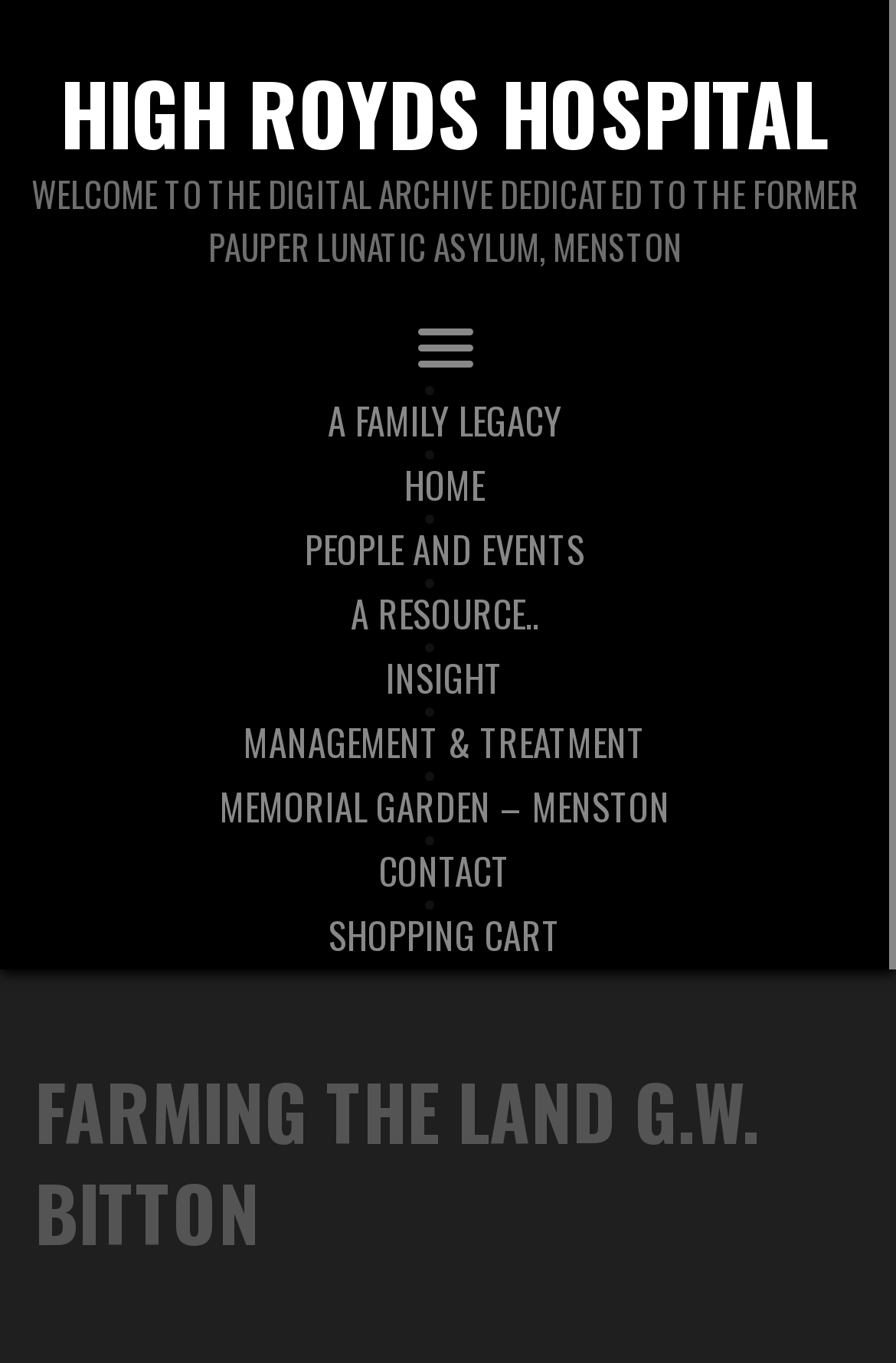Locate the primary heading on the webpage and return its text.

HIGH ROYDS HOSPITAL